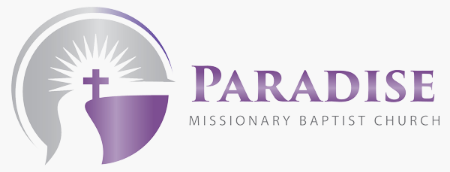Based on the image, please elaborate on the answer to the following question:
What does the sunburst signify?

The radiant sunburst surrounding the cross in the logo signifies hope and enlightenment, conveying a sense of positivity and guidance.